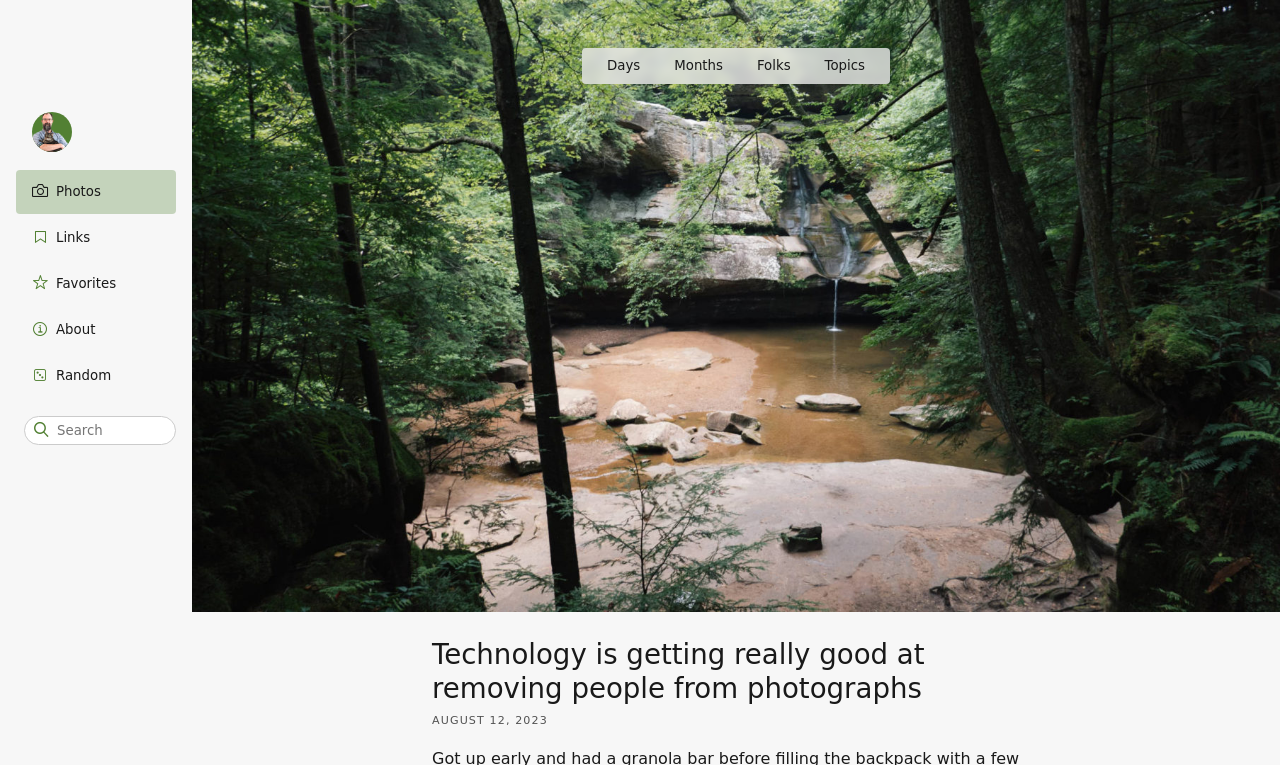Specify the bounding box coordinates of the element's region that should be clicked to achieve the following instruction: "view posts by days". The bounding box coordinates consist of four float numbers between 0 and 1, in the format [left, top, right, bottom].

[0.462, 0.068, 0.513, 0.105]